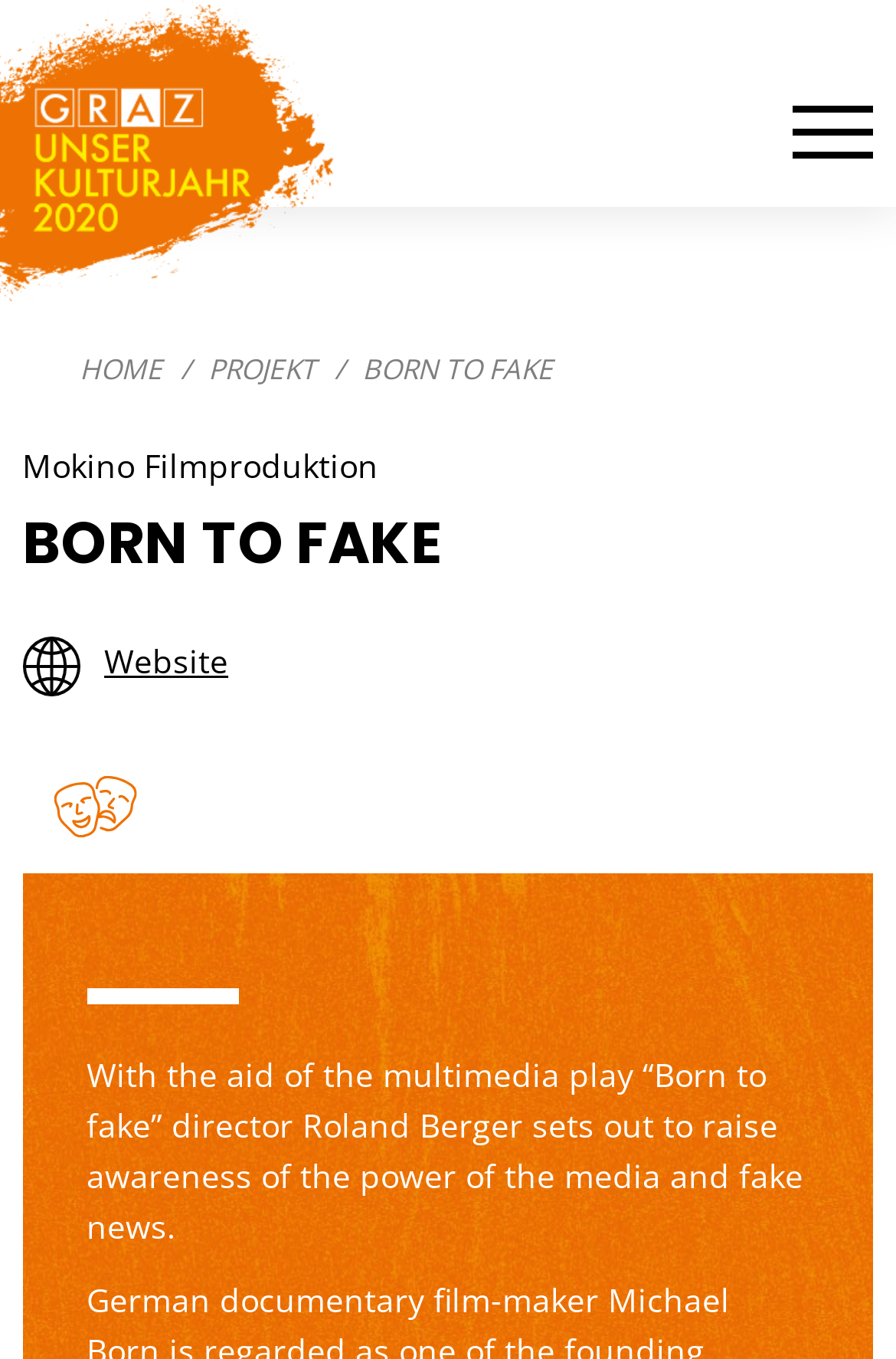What type of art is depicted in the image?
Can you provide an in-depth and detailed response to the question?

I found the answer by looking at the image element located below the text 'Website', which has a description 'Darstellende Kunst', which translates to 'Performing Arts'.